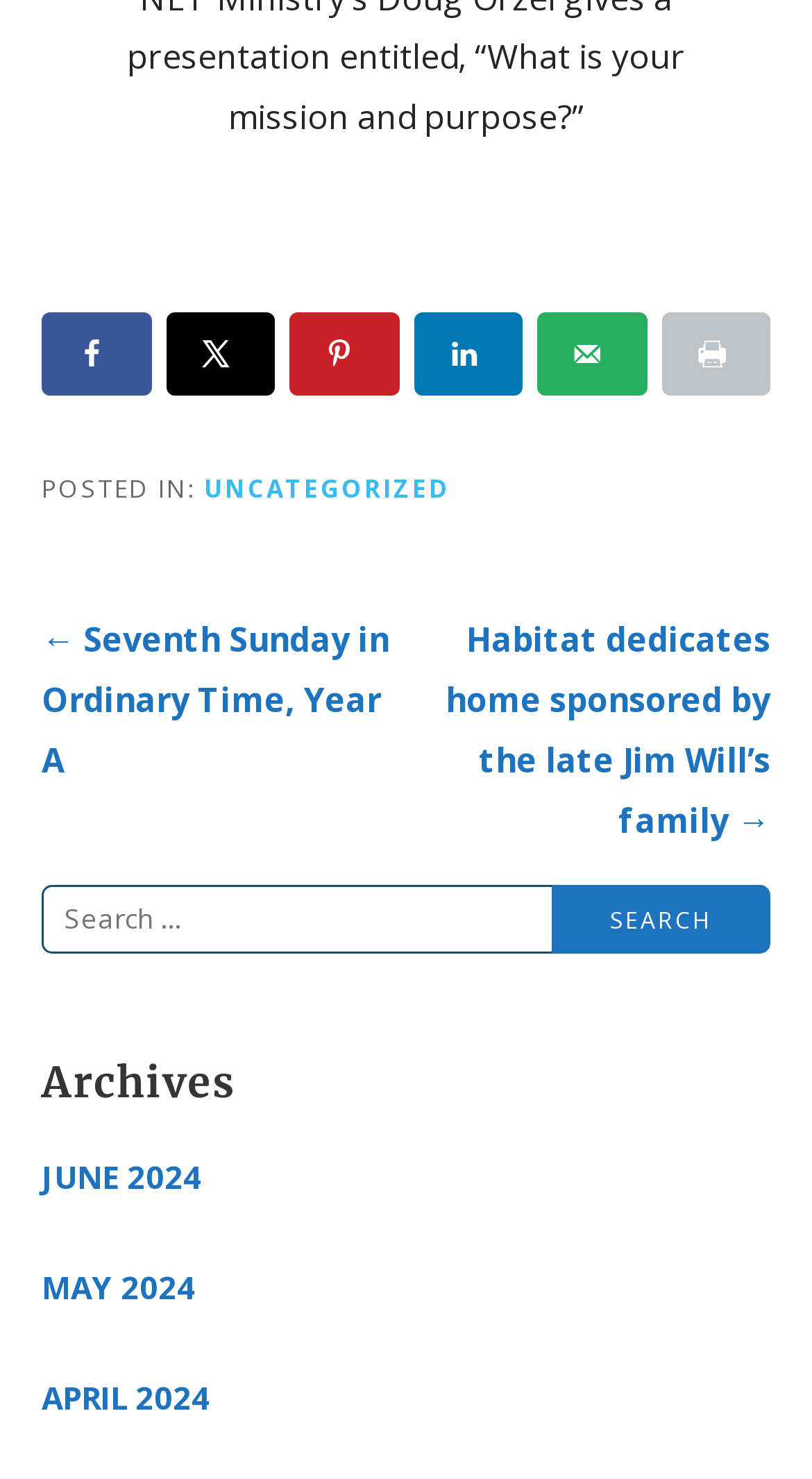Based on the image, give a detailed response to the question: What is the navigation section for?

The navigation section, labeled as 'Posts', provides links to navigate between different posts, including the previous post 'Seventh Sunday in Ordinary Time, Year A' and the next post 'Habitat dedicates home sponsored by the late Jim Will’s family'.